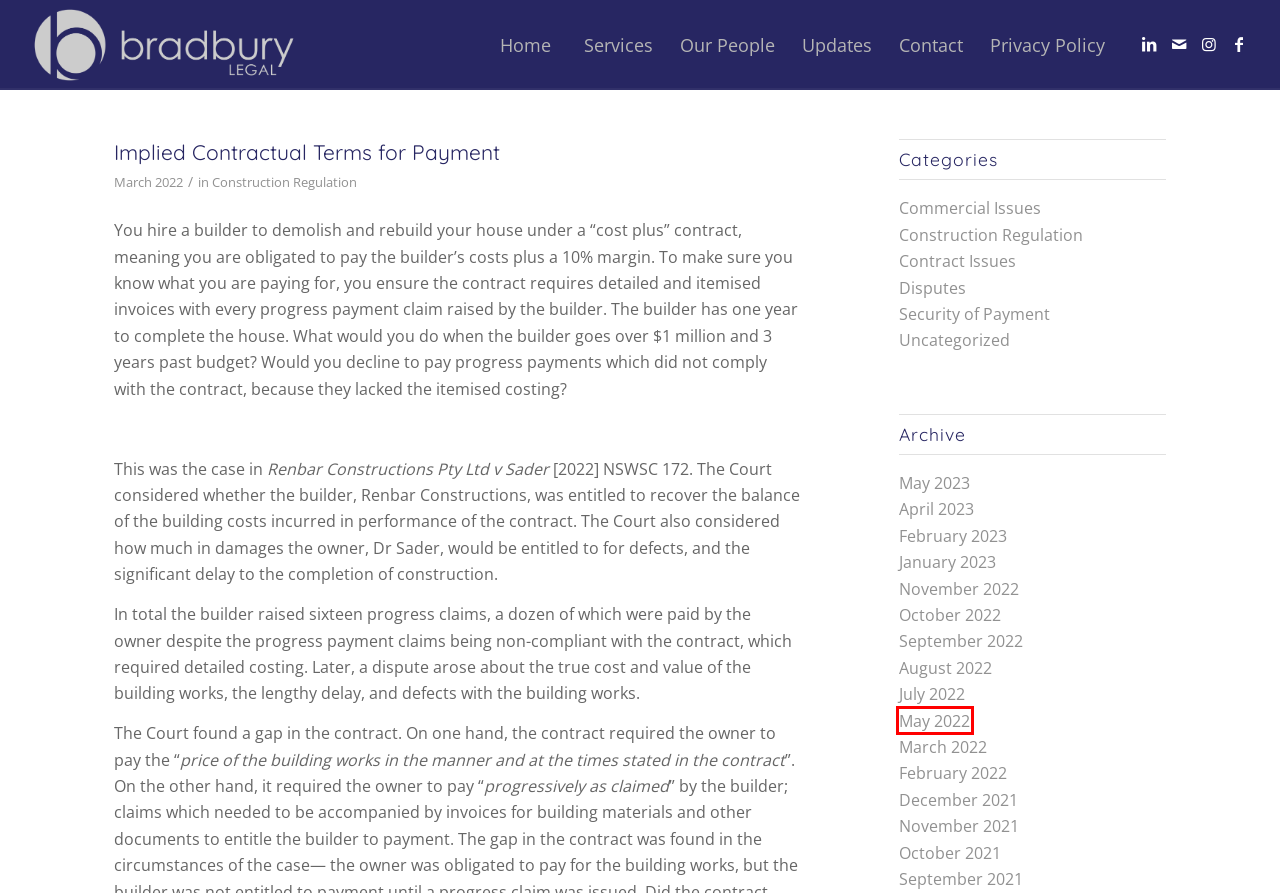Assess the screenshot of a webpage with a red bounding box and determine which webpage description most accurately matches the new page after clicking the element within the red box. Here are the options:
A. May 2022 - Bradbury Legal
B. September 2021 - Bradbury Legal
C. Construction Regulation Archives - Bradbury Legal
D. February 2022 - Bradbury Legal
E. Our People - Bradbury Legal
F. Updates - Bradbury Legal
G. October 2021 - Bradbury Legal
H. Contact - Bradbury Legal

A